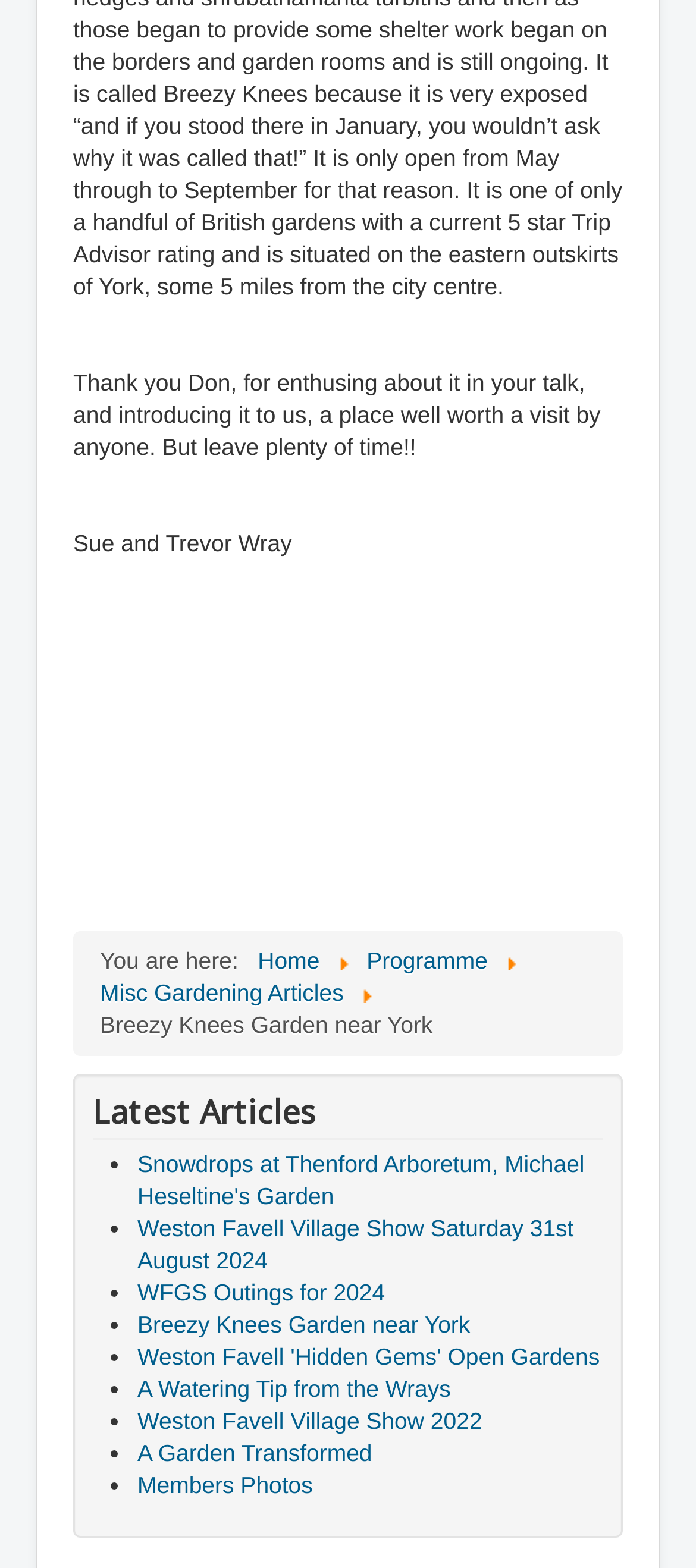Can you give a comprehensive explanation to the question given the content of the image?
Who wrote the comment about Breezy Knees Garden?

I found a comment about Breezy Knees Garden near York, and it is attributed to Sue and Trevor Wray, as indicated by the text 'Sue and Trevor Wray' above the comment.